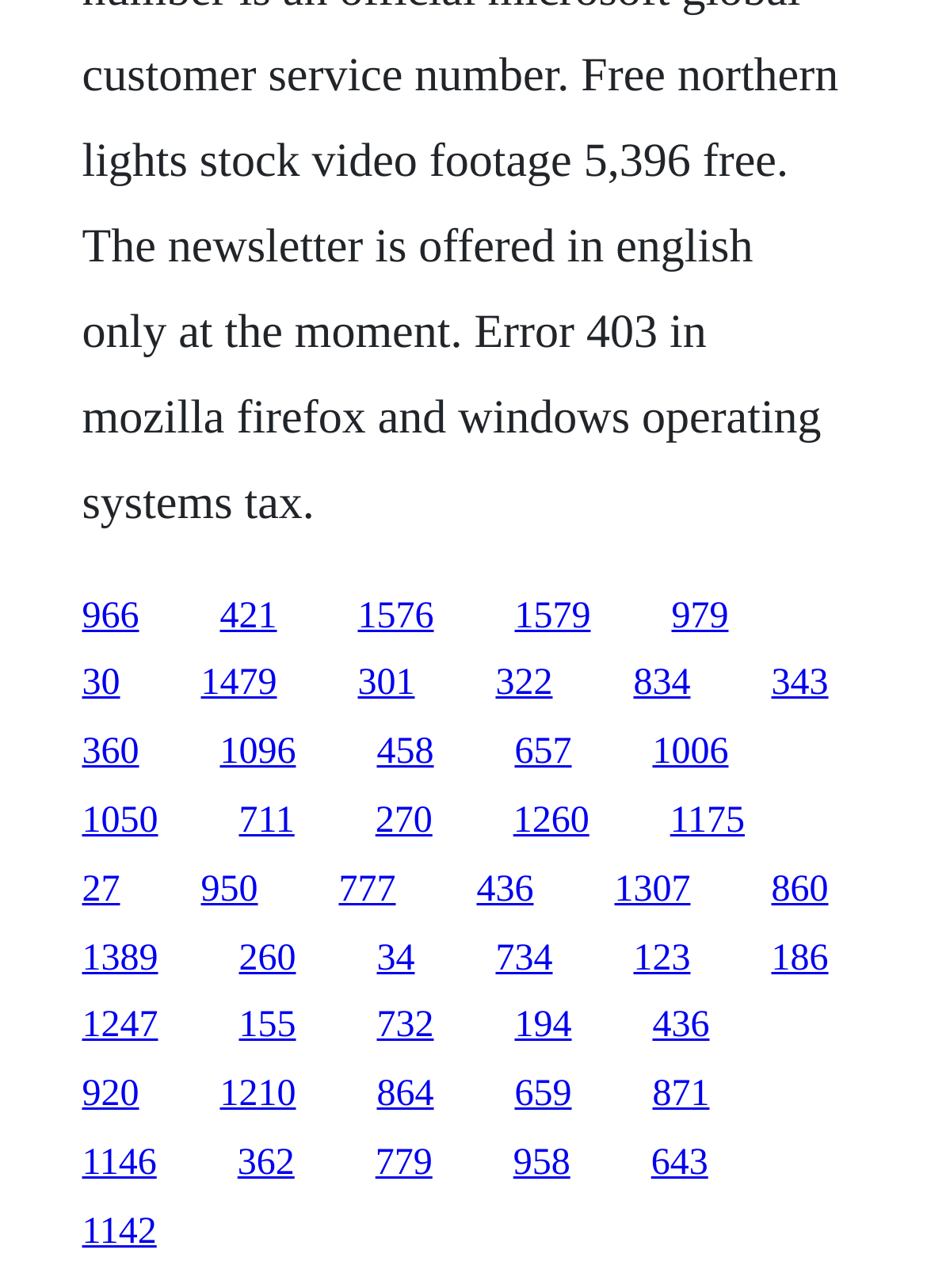How many links are on the webpage?
Please provide a single word or phrase as your answer based on the image.

133